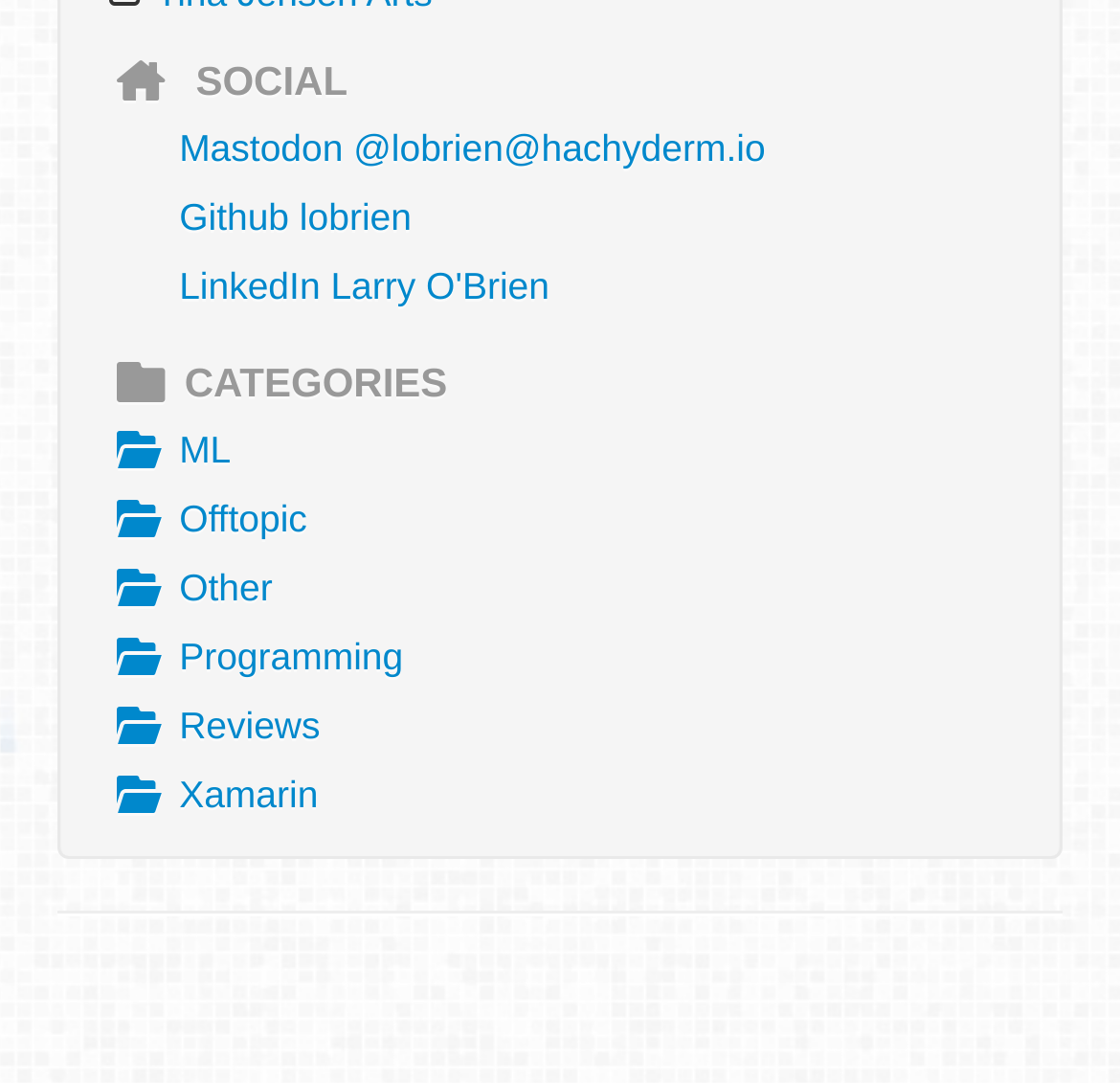Please answer the following question using a single word or phrase: 
What is the author's LinkedIn name?

Larry O'Brien